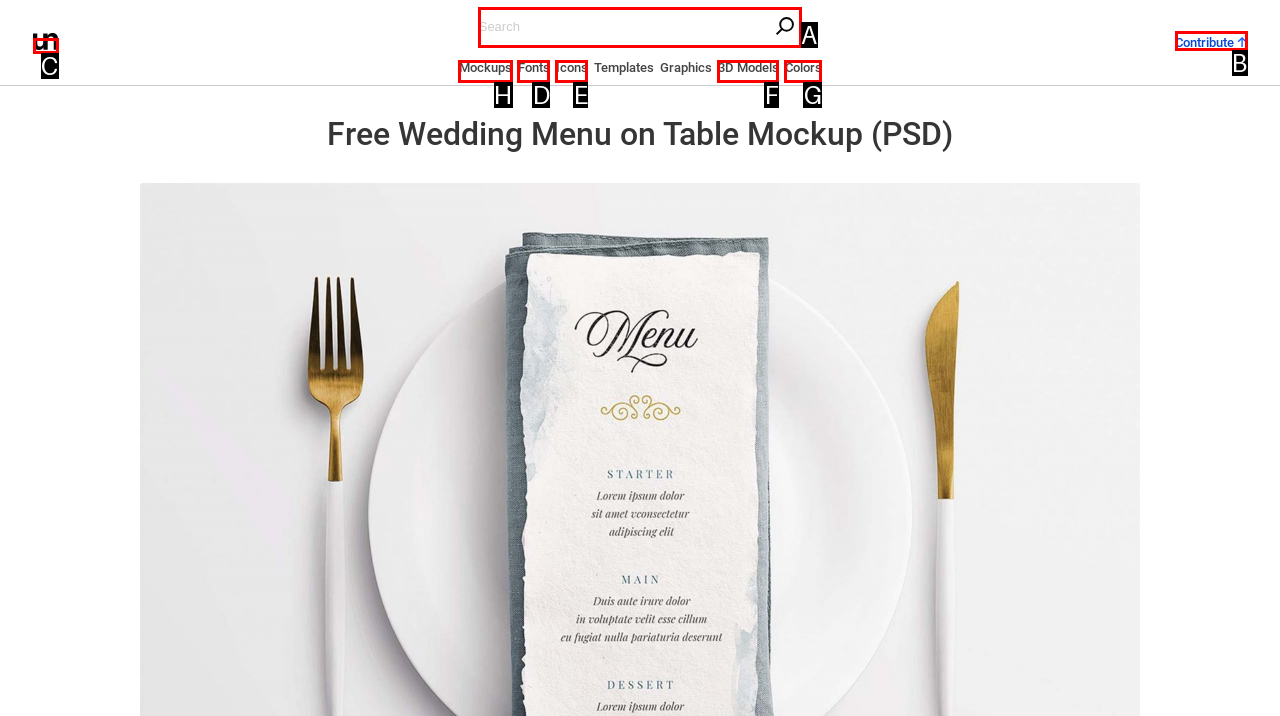Select the proper UI element to click in order to perform the following task: Learn more about INTUMESCENT PAINT. Indicate your choice with the letter of the appropriate option.

None